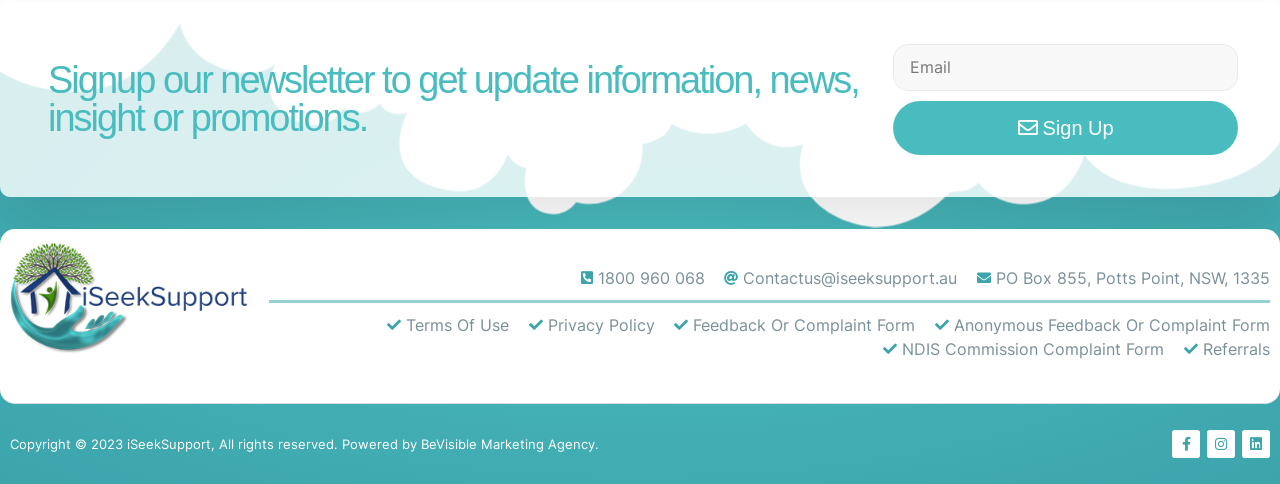Please identify the bounding box coordinates of the element I need to click to follow this instruction: "Enter email to sign up for newsletter".

[0.698, 0.091, 0.967, 0.188]